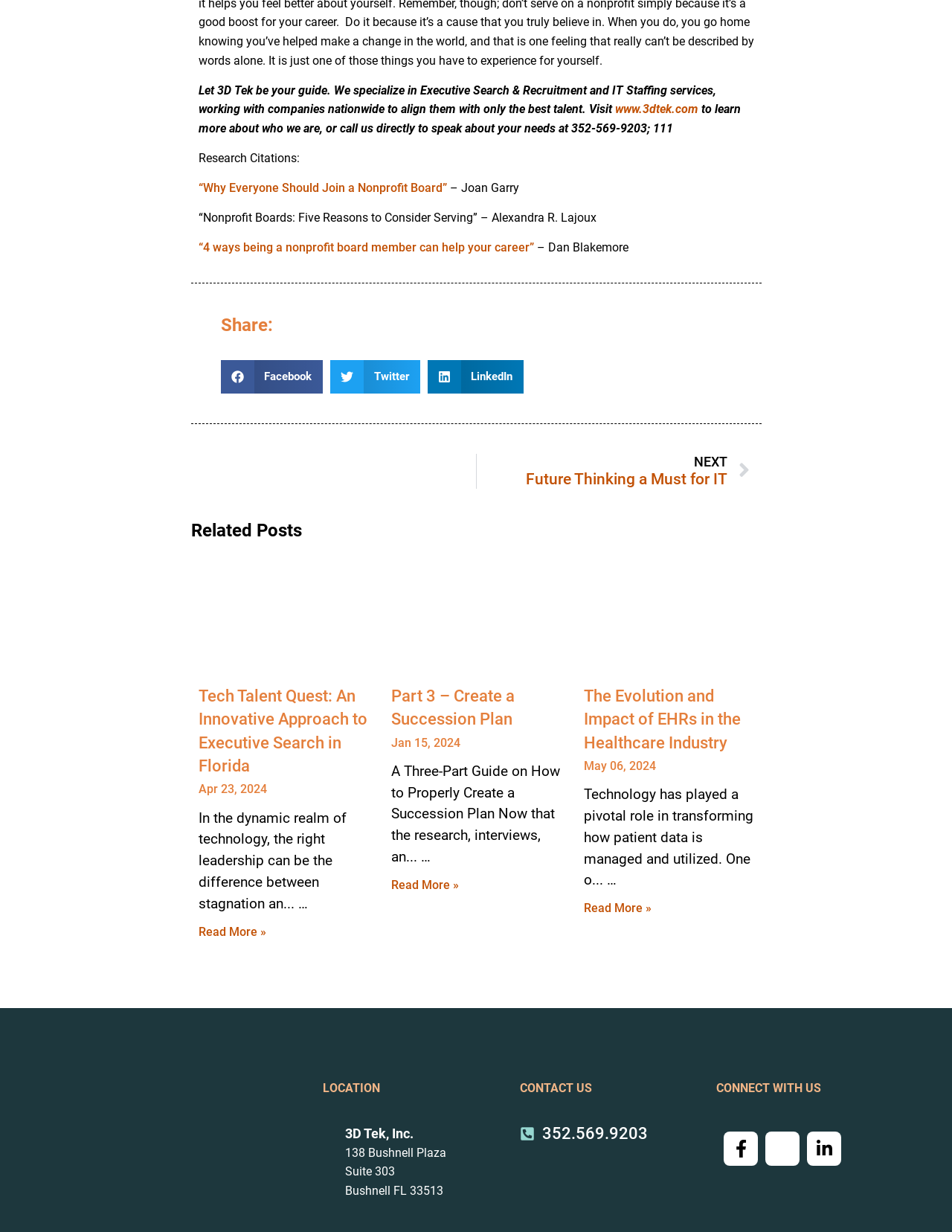Give a concise answer of one word or phrase to the question: 
How many related posts are shown on the webpage?

3